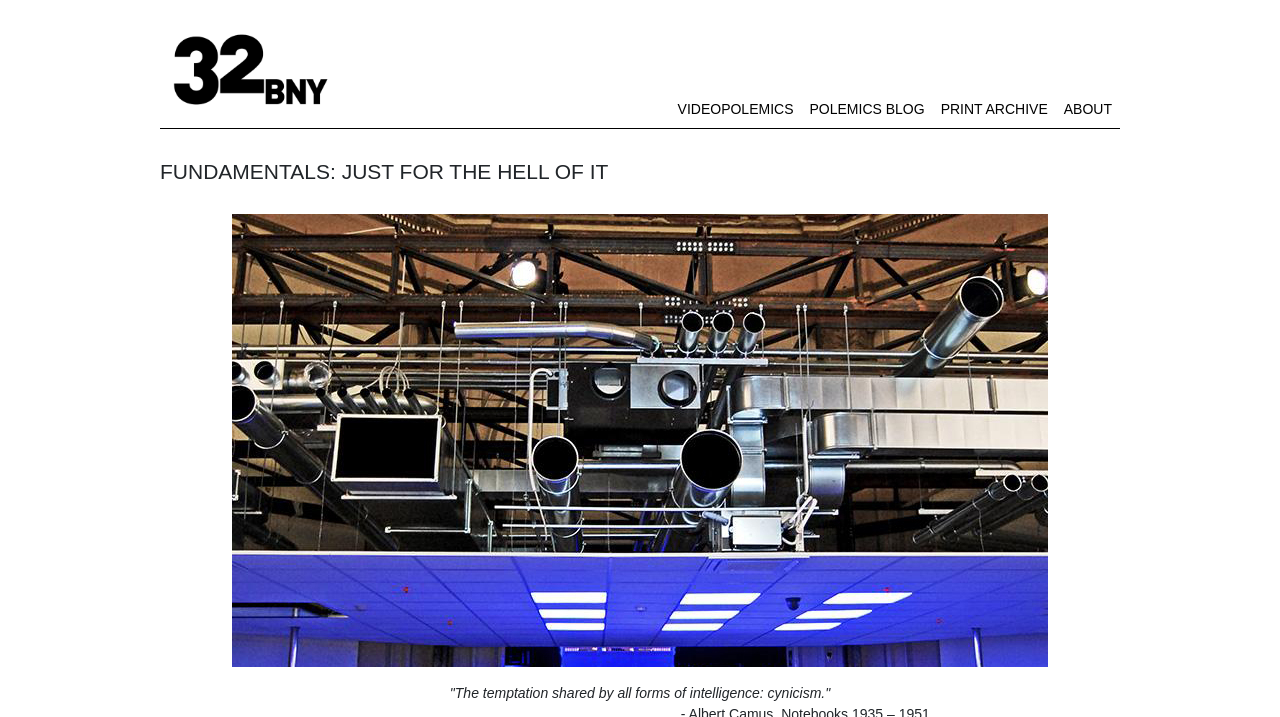Respond to the question below with a single word or phrase: What is the quote on the webpage?

The temptation shared by all forms of intelligence: cynicism.